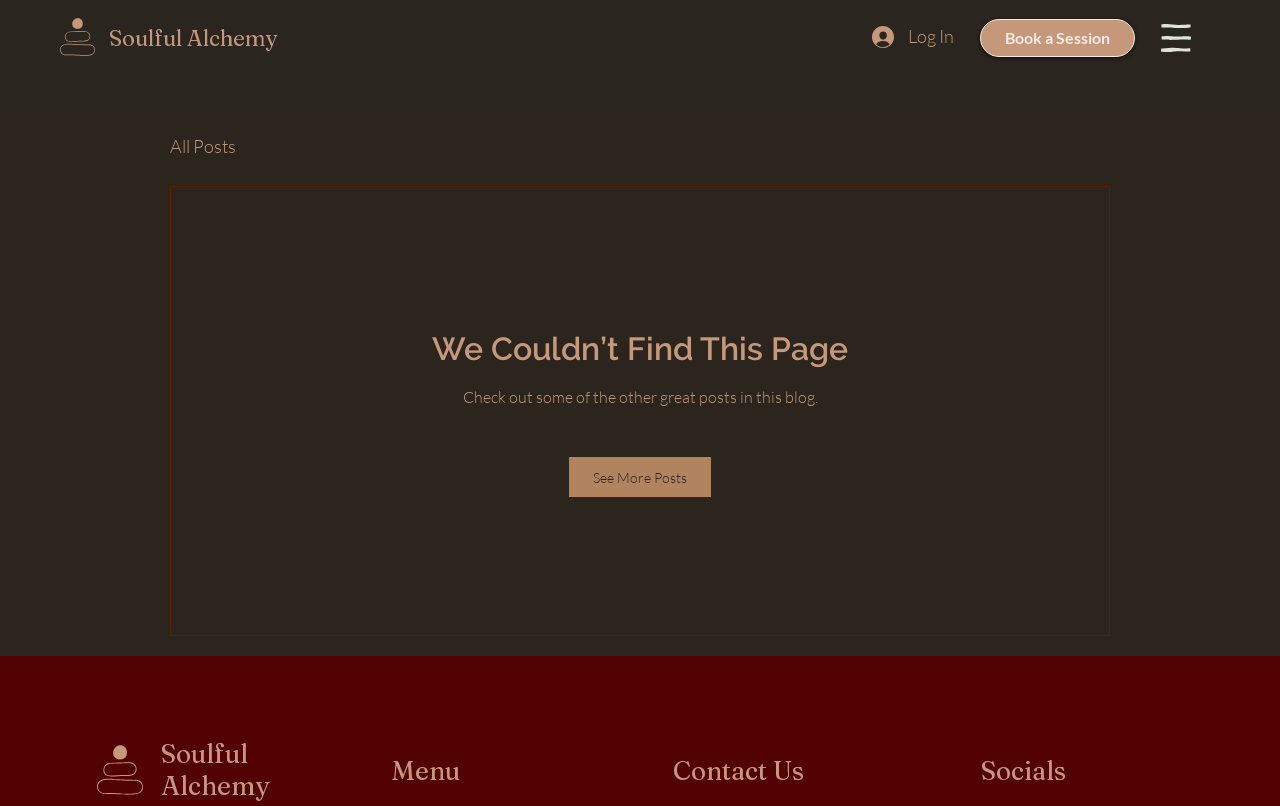Could you highlight the region that needs to be clicked to execute the instruction: "go to homepage"?

[0.047, 0.022, 0.074, 0.069]